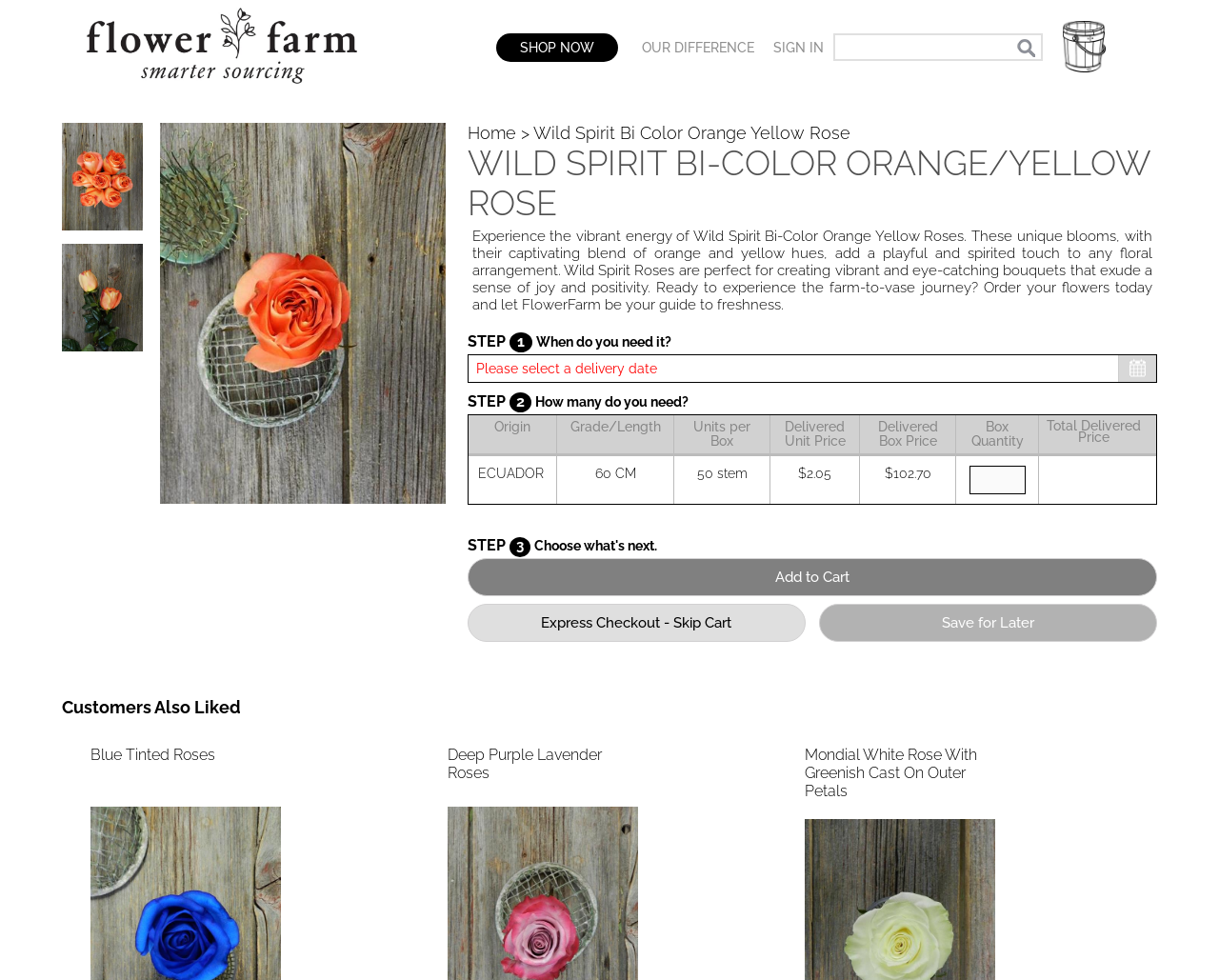Please identify the bounding box coordinates of the region to click in order to complete the task: "Search for flowers". The coordinates must be four float numbers between 0 and 1, specified as [left, top, right, bottom].

[0.684, 0.034, 0.855, 0.062]